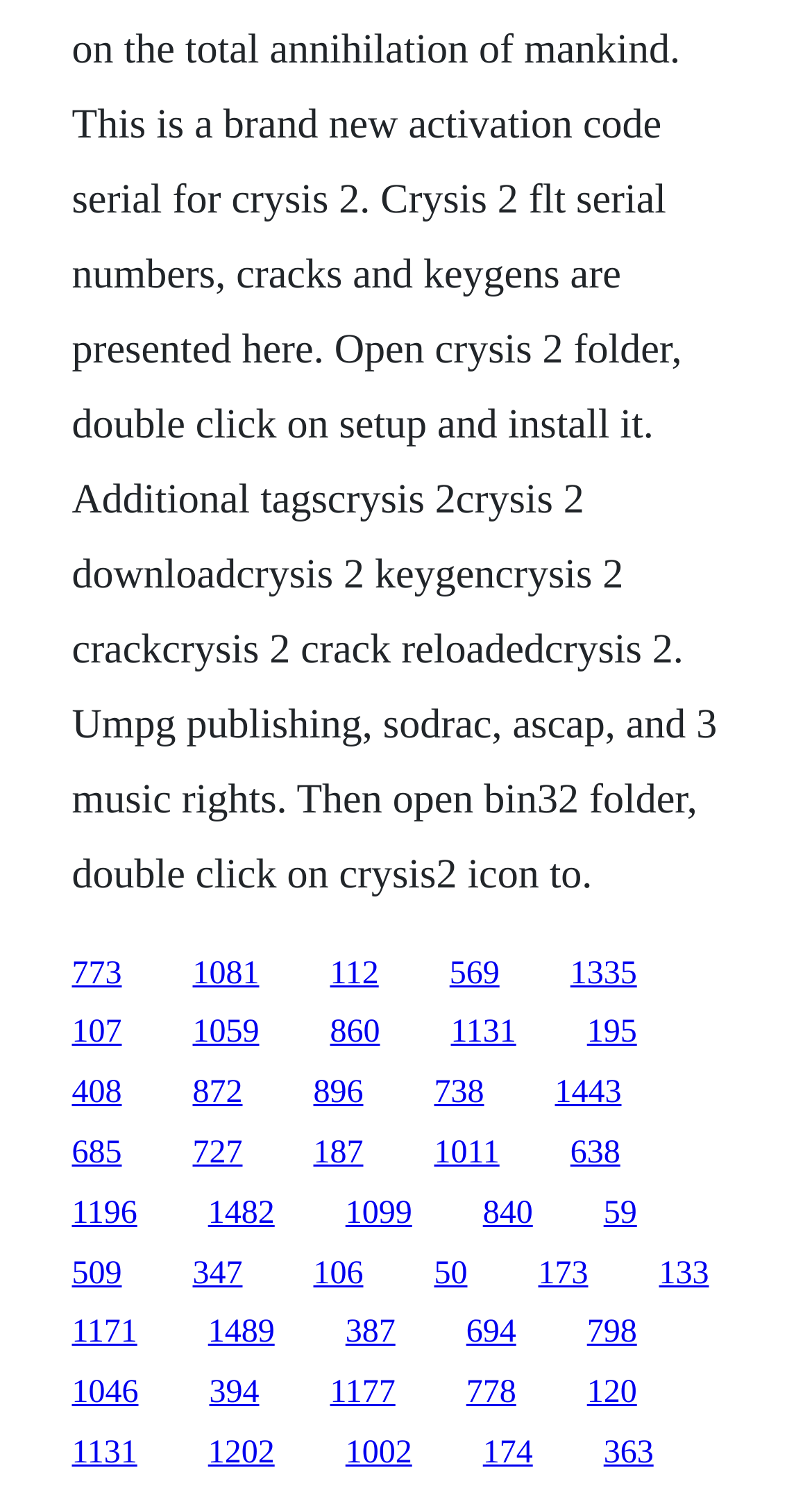Locate the UI element described by 120 in the provided webpage screenshot. Return the bounding box coordinates in the format (top-left x, top-left y, bottom-right x, bottom-right y), ensuring all values are between 0 and 1.

[0.723, 0.916, 0.784, 0.939]